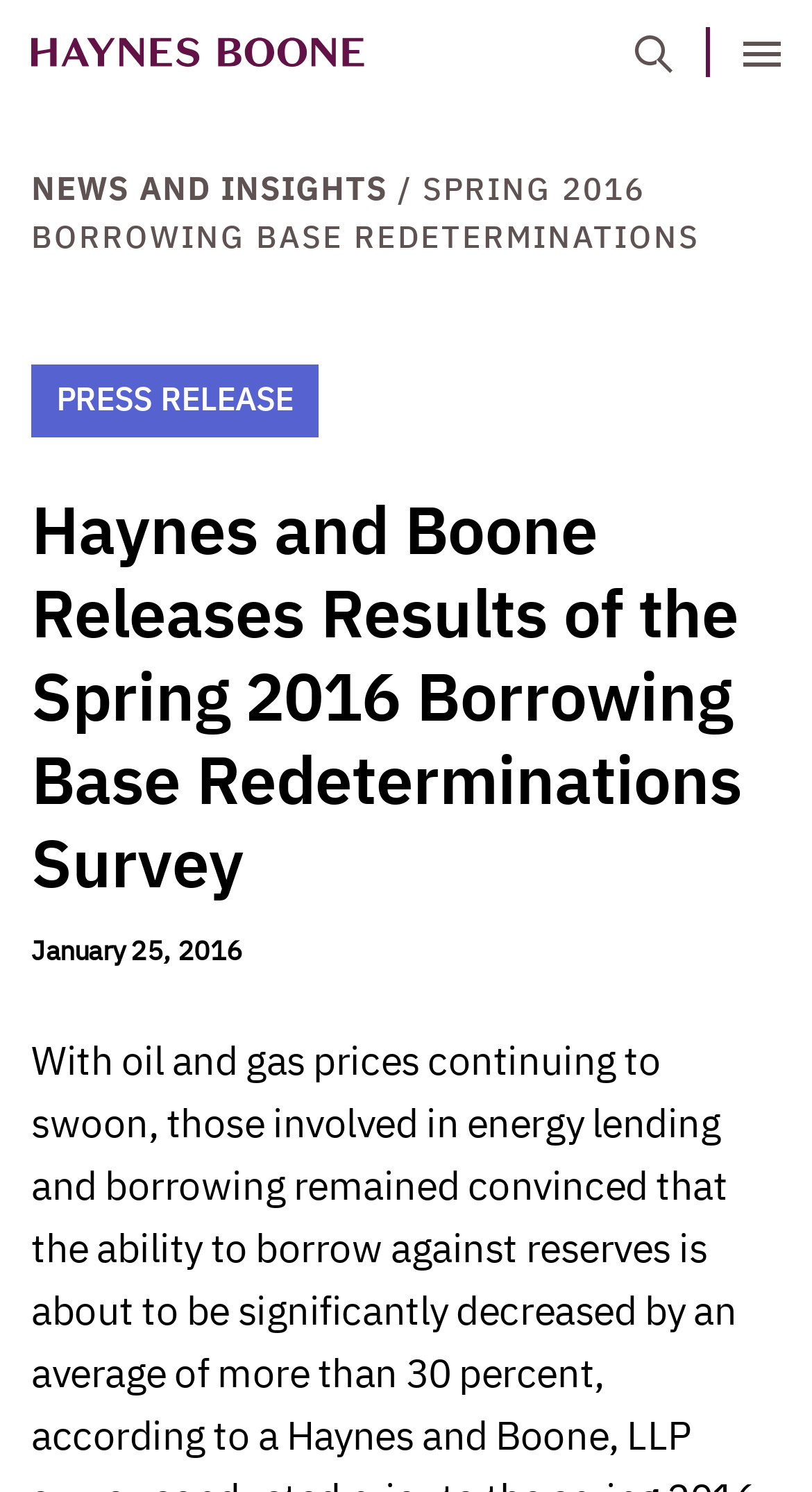Locate the bounding box coordinates of the UI element described by: "Search". Provide the coordinates as four float numbers between 0 and 1, formatted as [left, top, right, bottom].

[0.782, 0.022, 0.828, 0.046]